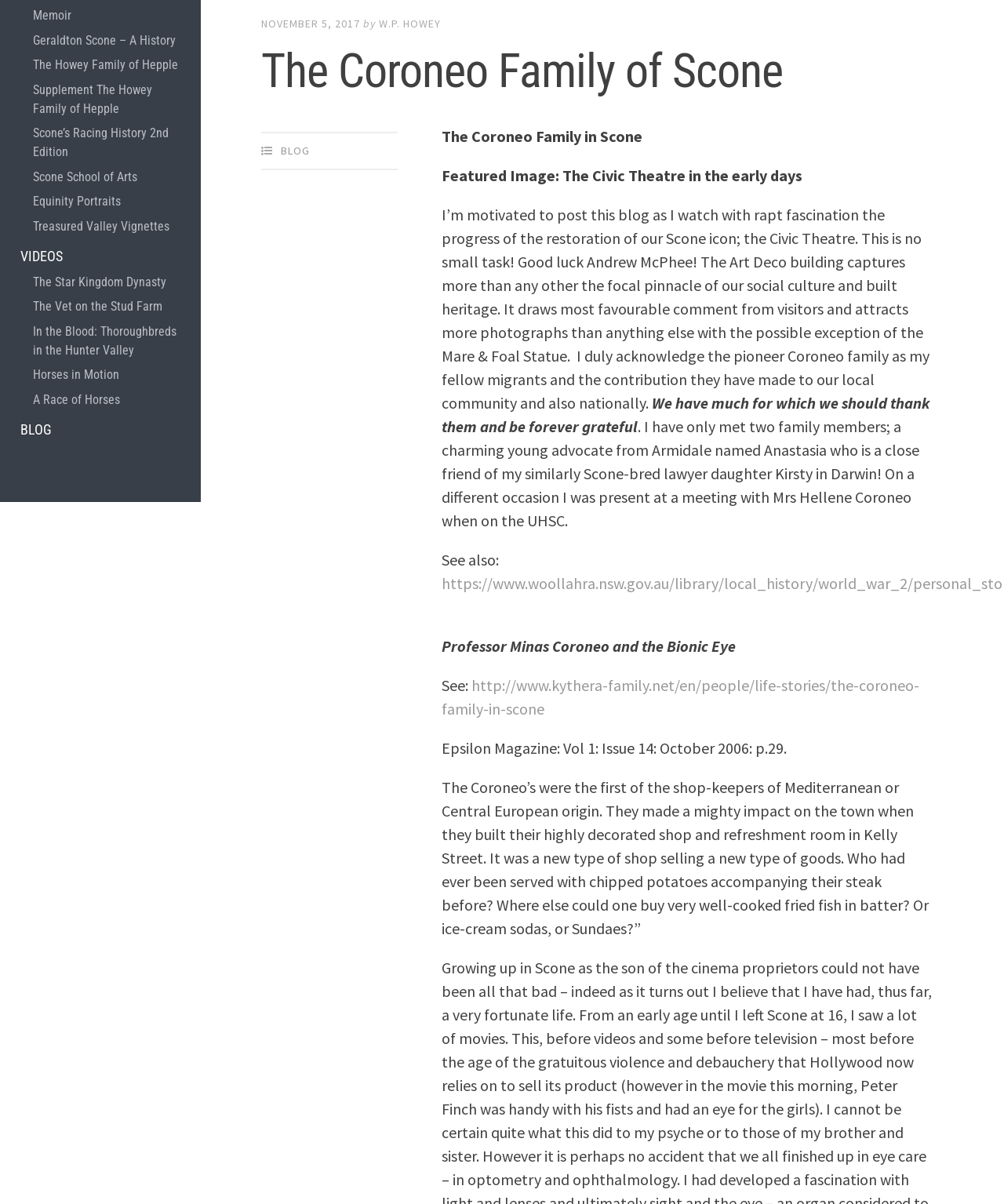Locate the bounding box for the described UI element: "Treasured Valley Vignettes". Ensure the coordinates are four float numbers between 0 and 1, formatted as [left, top, right, bottom].

[0.033, 0.178, 0.18, 0.198]